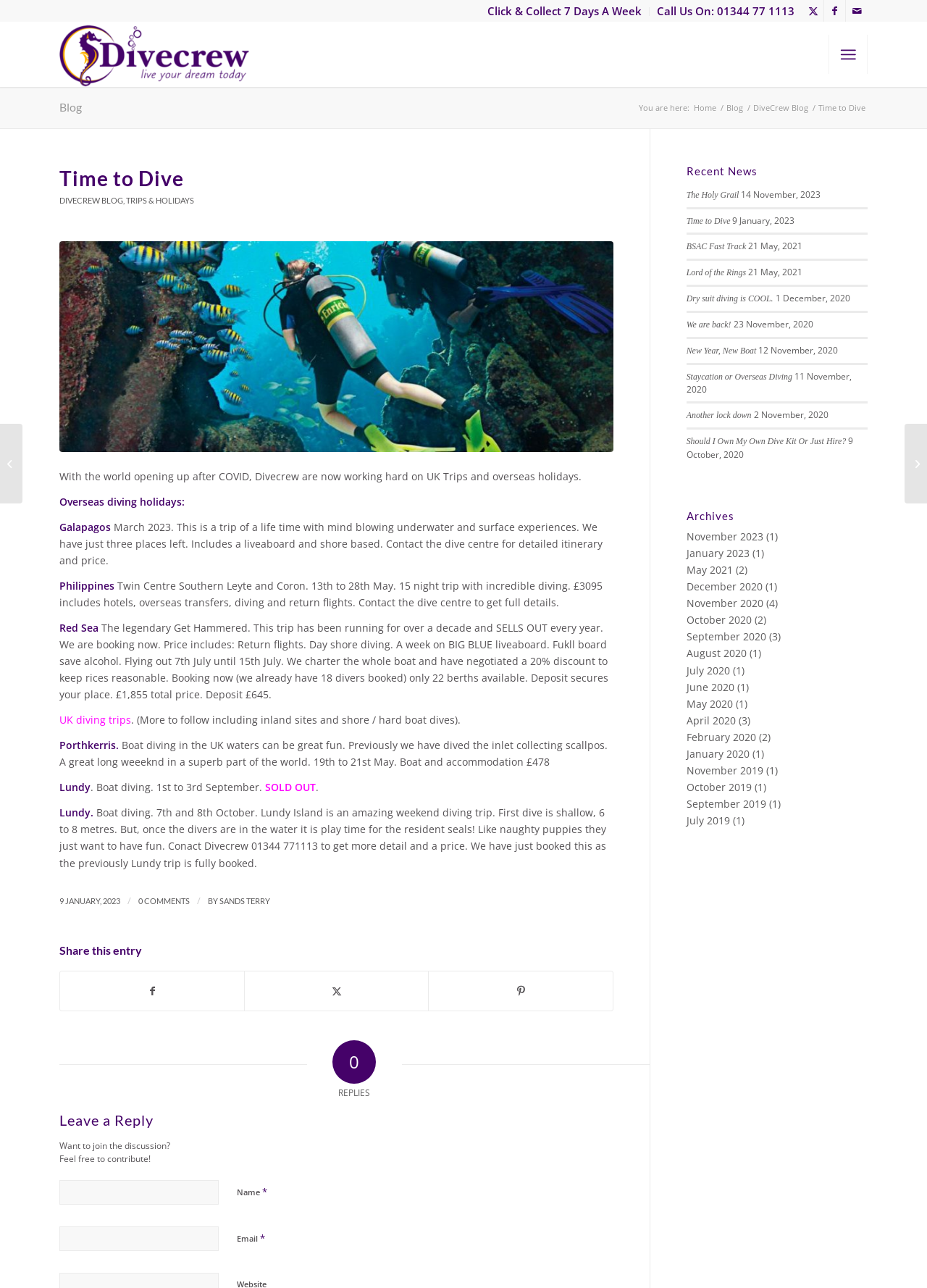Can you specify the bounding box coordinates of the area that needs to be clicked to fulfill the following instruction: "View recent news"?

[0.74, 0.128, 0.936, 0.138]